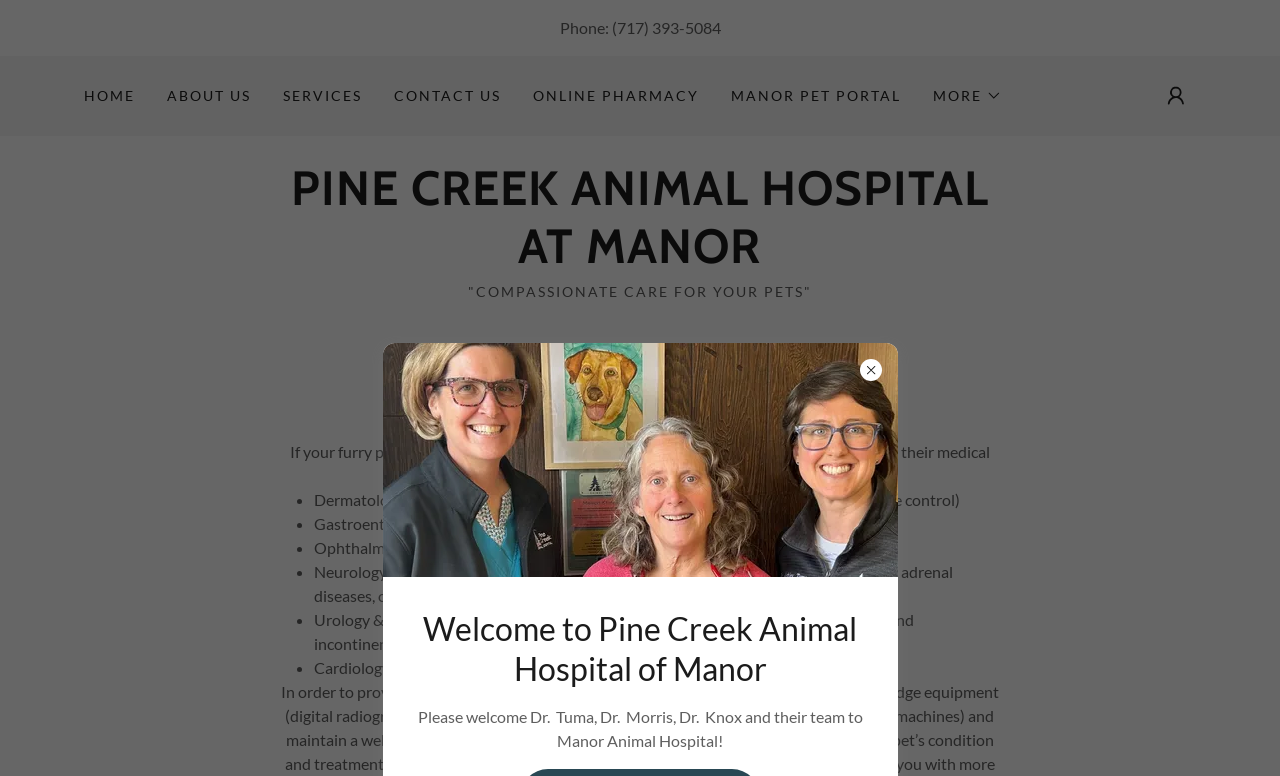Using the provided element description, identify the bounding box coordinates as (top-left x, top-left y, bottom-right x, bottom-right y). Ensure all values are between 0 and 1. Description: Home

[0.061, 0.101, 0.11, 0.147]